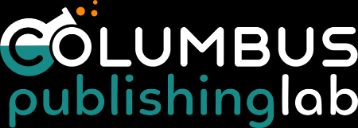Please give a succinct answer using a single word or phrase:
What does the laboratory flask symbolize?

creativity and innovation